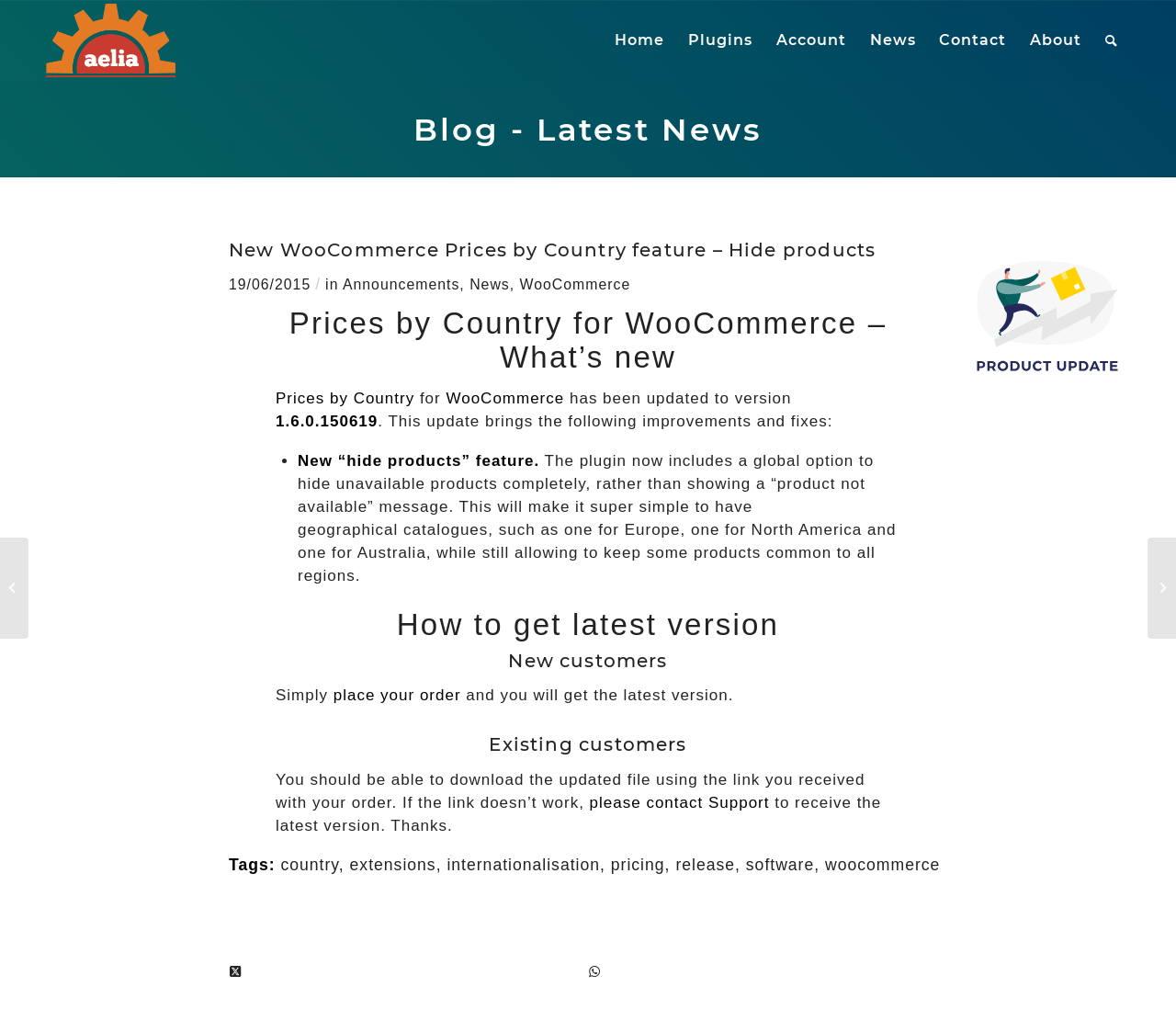Please determine the bounding box coordinates of the clickable area required to carry out the following instruction: "Contact Support". The coordinates must be four float numbers between 0 and 1, represented as [left, top, right, bottom].

[0.501, 0.778, 0.654, 0.795]